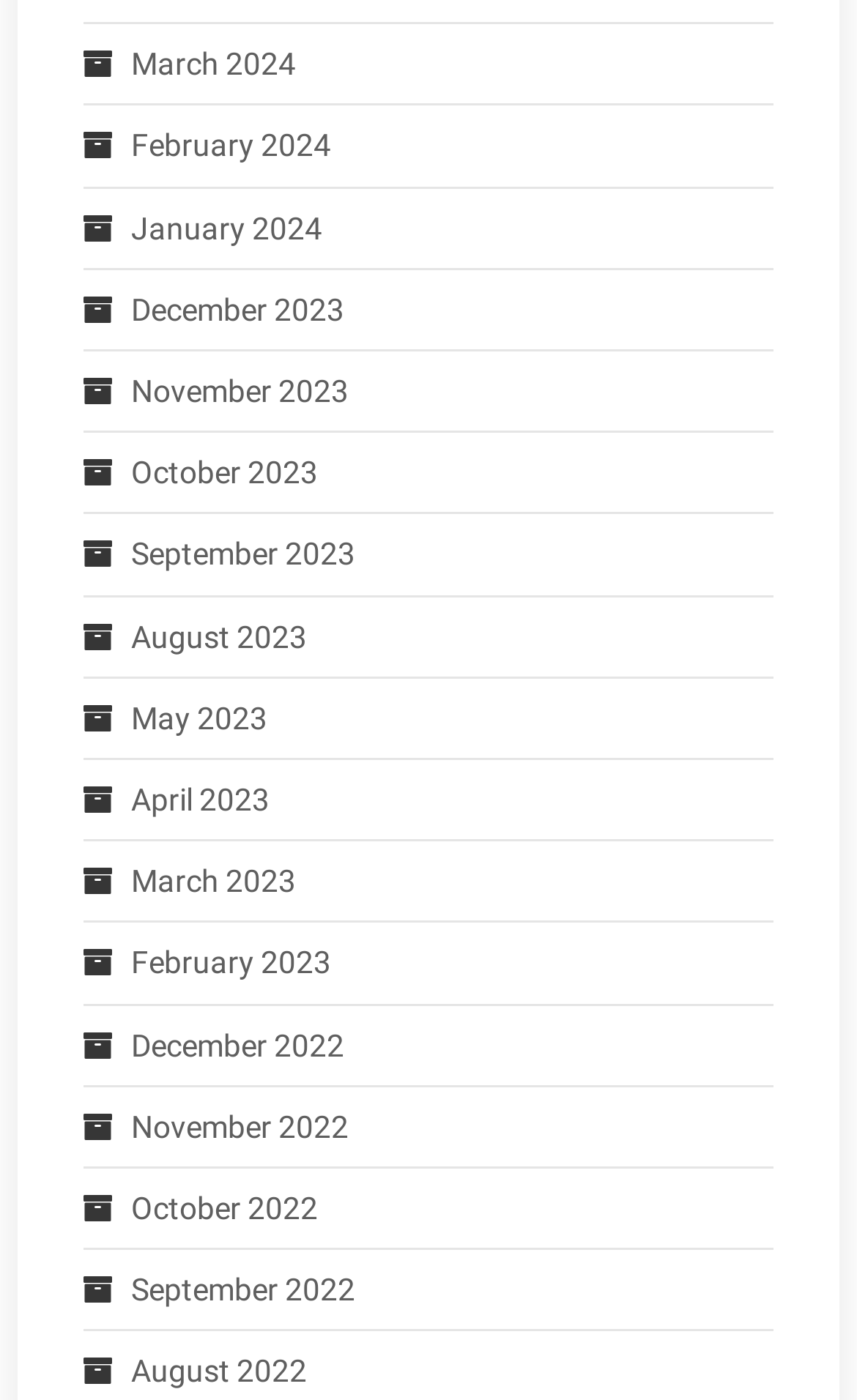Determine the bounding box coordinates of the region that needs to be clicked to achieve the task: "Browse December 2022".

[0.097, 0.726, 0.402, 0.767]